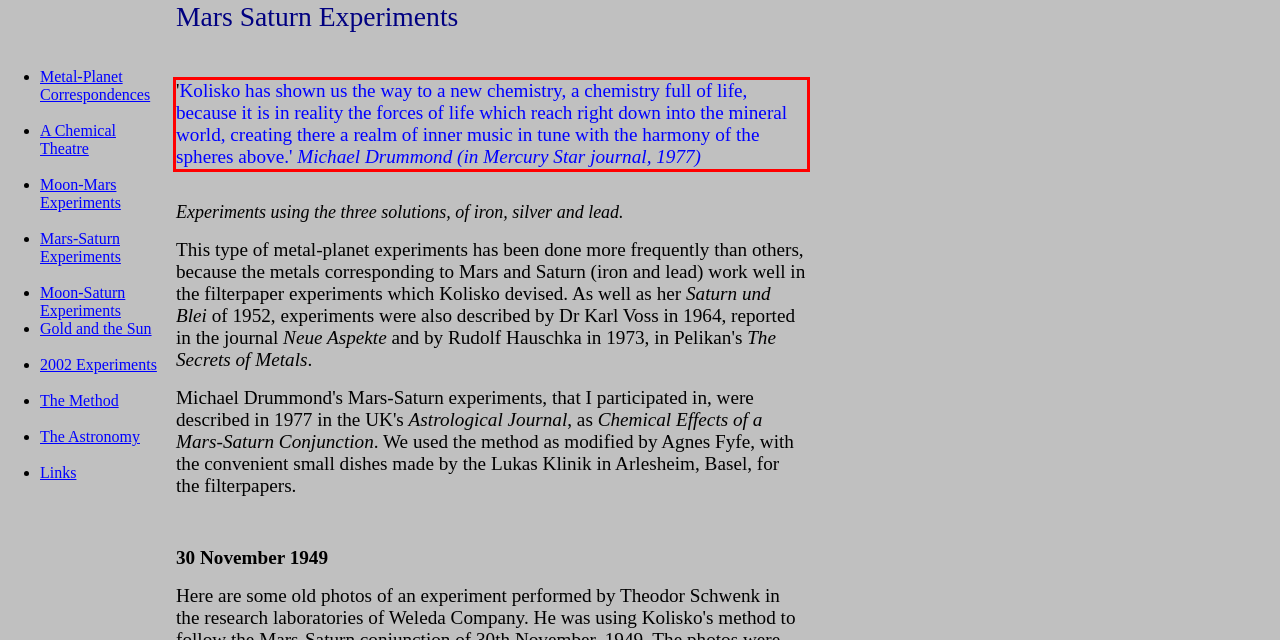Please examine the webpage screenshot containing a red bounding box and use OCR to recognize and output the text inside the red bounding box.

'Kolisko has shown us the way to a new chemistry, a chemistry full of life, because it is in reality the forces of life which reach right down into the mineral world, creating there a realm of inner music in tune with the harmony of the spheres above.' Michael Drummond (in Mercury Star journal, 1977)